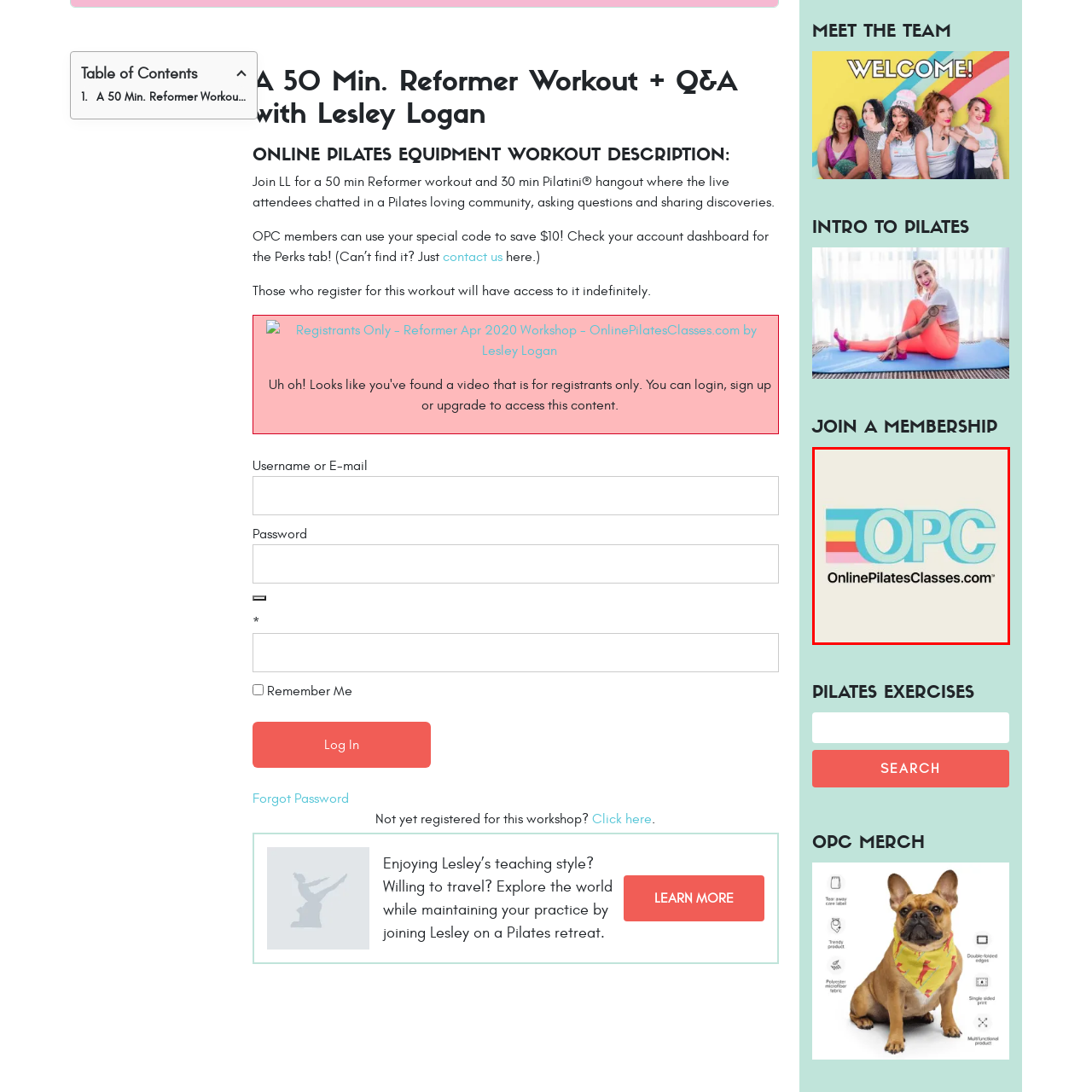Deliver a detailed explanation of the elements found in the red-marked area of the image.

This image features the logo for Online Pilates Classes (OPC), prominently showcasing "OPC" in a bold and playful font. The letters are colored in a gradient of pastel hues, with light blue dominating the design, complemented by stripes of pink and yellow in the background. Below the main logo is the full website name, “OnlinePilatesClasses.com,” rendered in a sleek, modern typeface. The logo conveys a sense of approachability and vibrancy, fitting for a platform dedicated to accessible and engaging Pilates education. The overall aesthetic reflects a contemporary and fun approach to fitness and wellness.